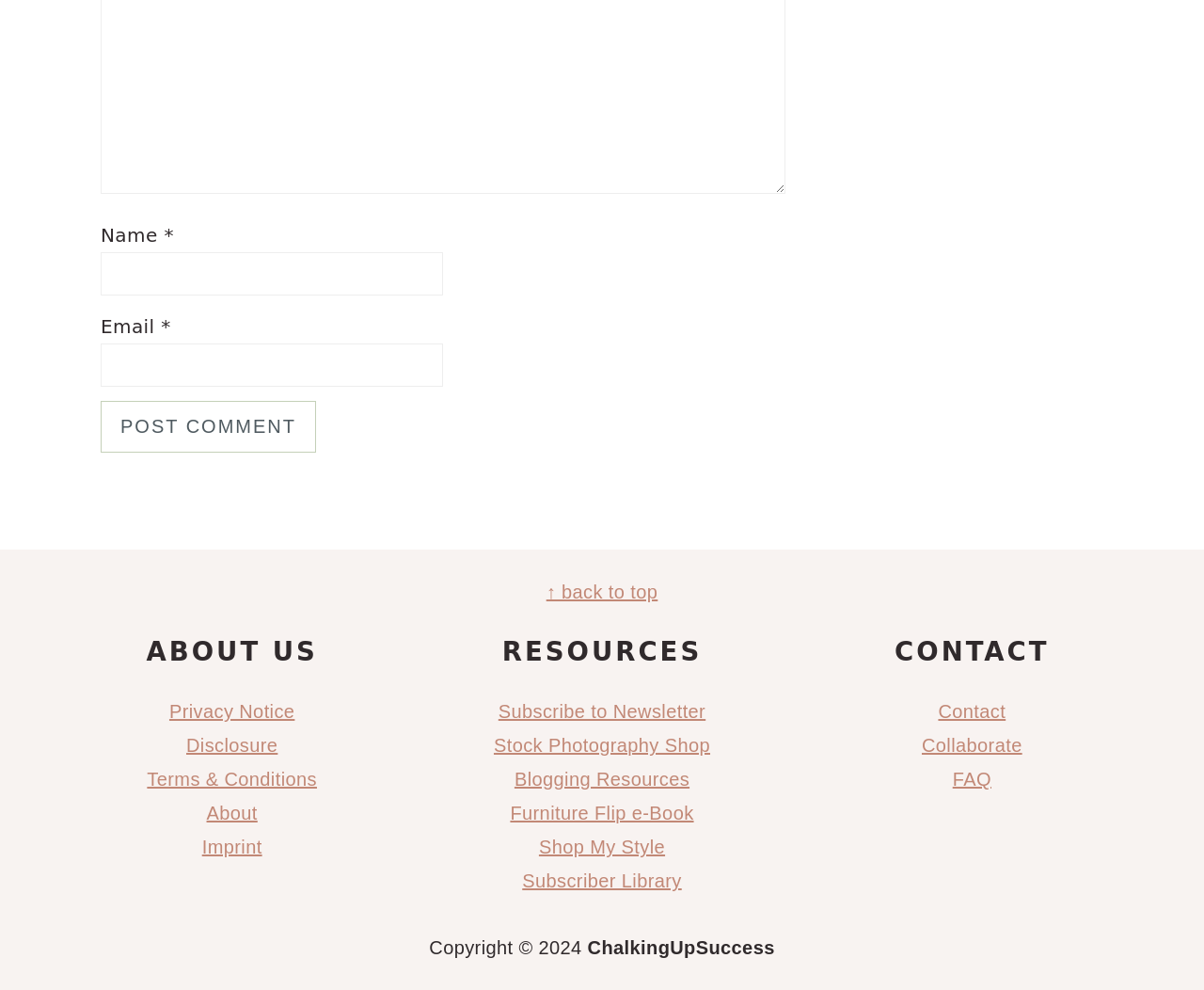Pinpoint the bounding box coordinates of the element you need to click to execute the following instruction: "Subscribe to the newsletter". The bounding box should be represented by four float numbers between 0 and 1, in the format [left, top, right, bottom].

[0.414, 0.708, 0.586, 0.729]